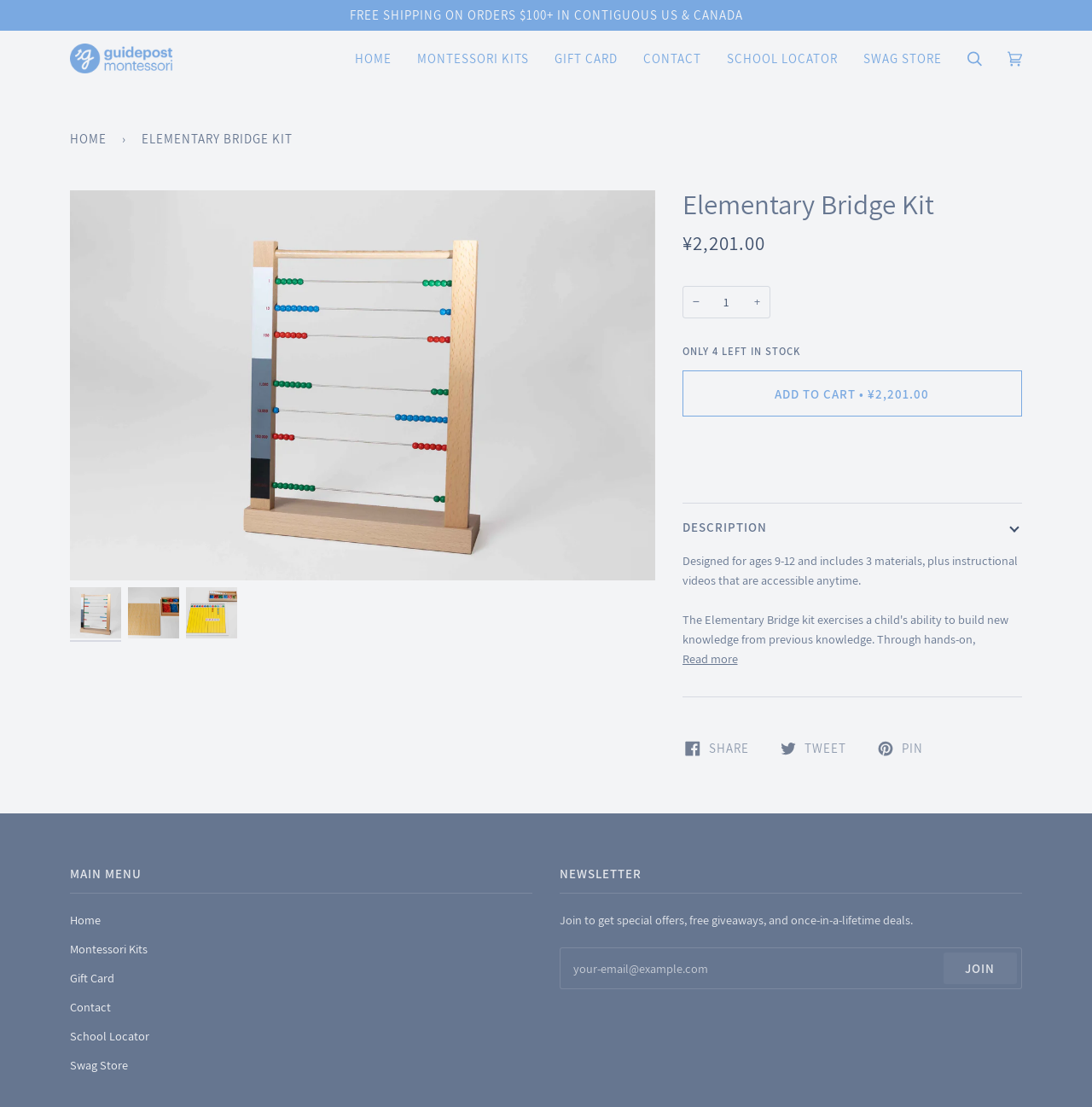Please find the bounding box coordinates of the clickable region needed to complete the following instruction: "Read more about the product". The bounding box coordinates must consist of four float numbers between 0 and 1, i.e., [left, top, right, bottom].

[0.625, 0.587, 0.675, 0.605]